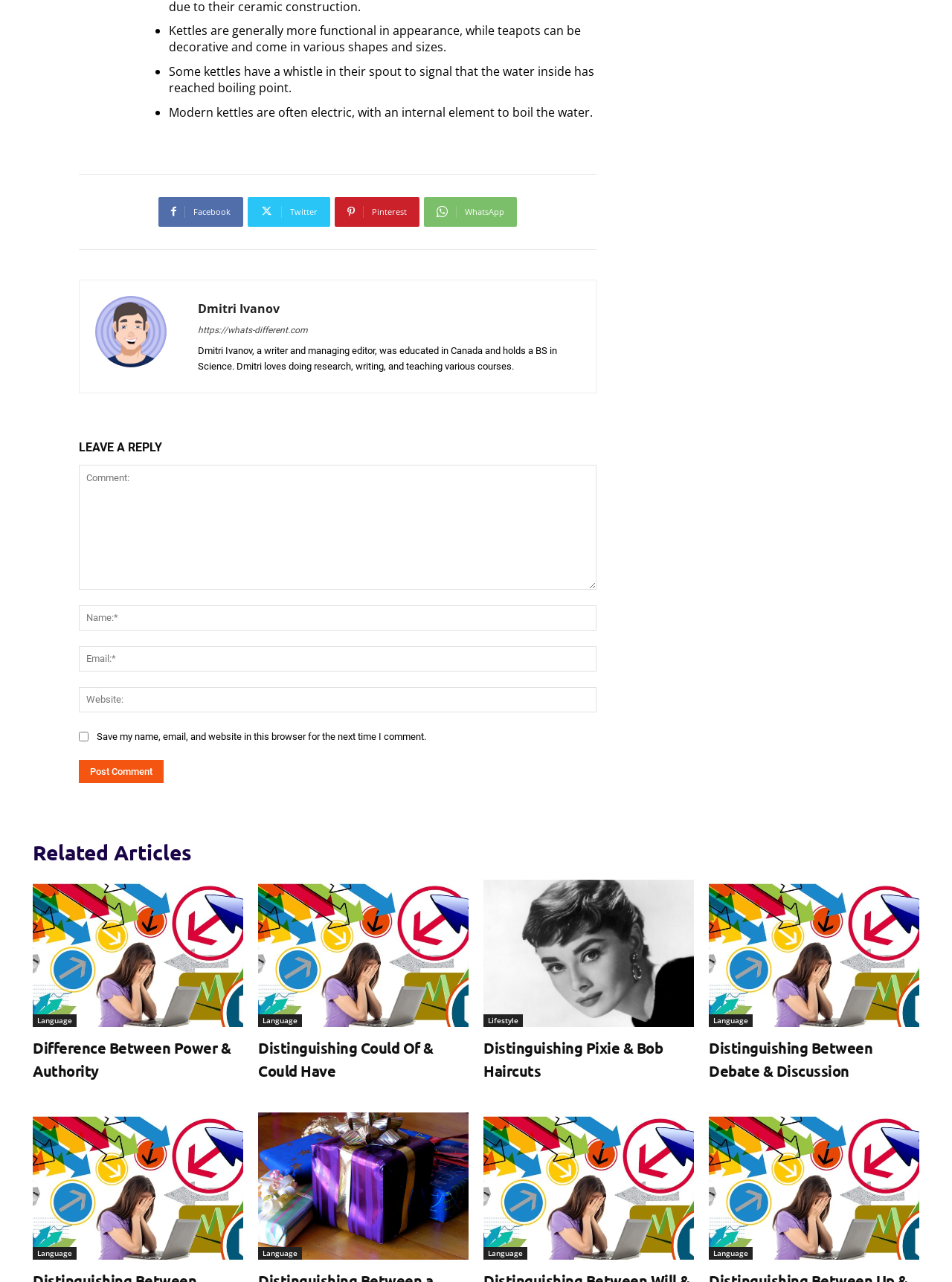Based on the visual content of the image, answer the question thoroughly: What type of element do modern kettles often have?

The webpage states that modern kettles are often electric, with an internal element to boil the water, implying that modern kettles have an internal heating element to heat the water.